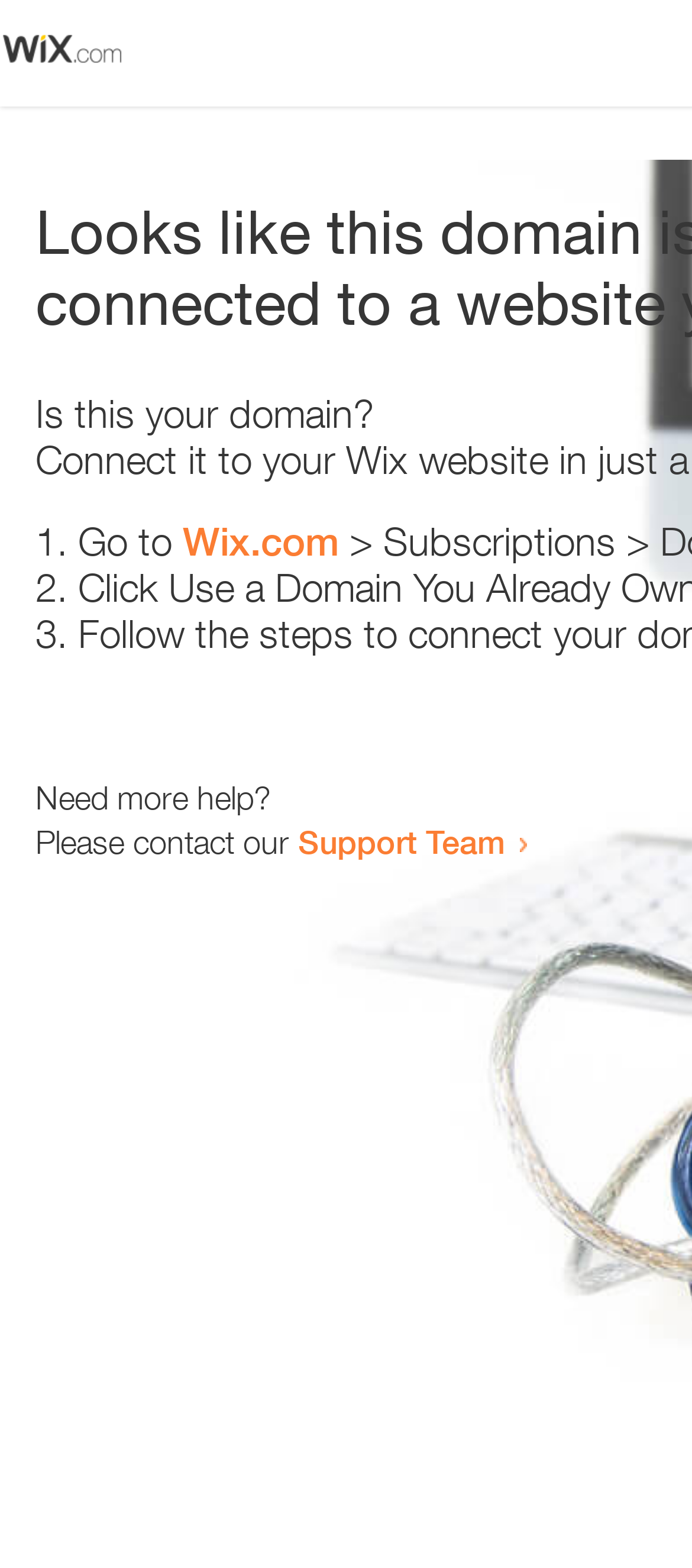How many steps are provided if this is your domain?
Using the image, respond with a single word or phrase.

3